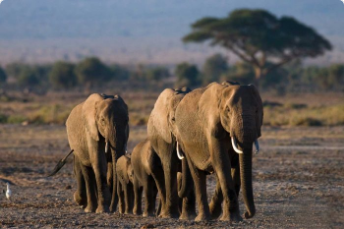What is the age of the smallest elephant?
Based on the screenshot, provide a one-word or short-phrase response.

Calf